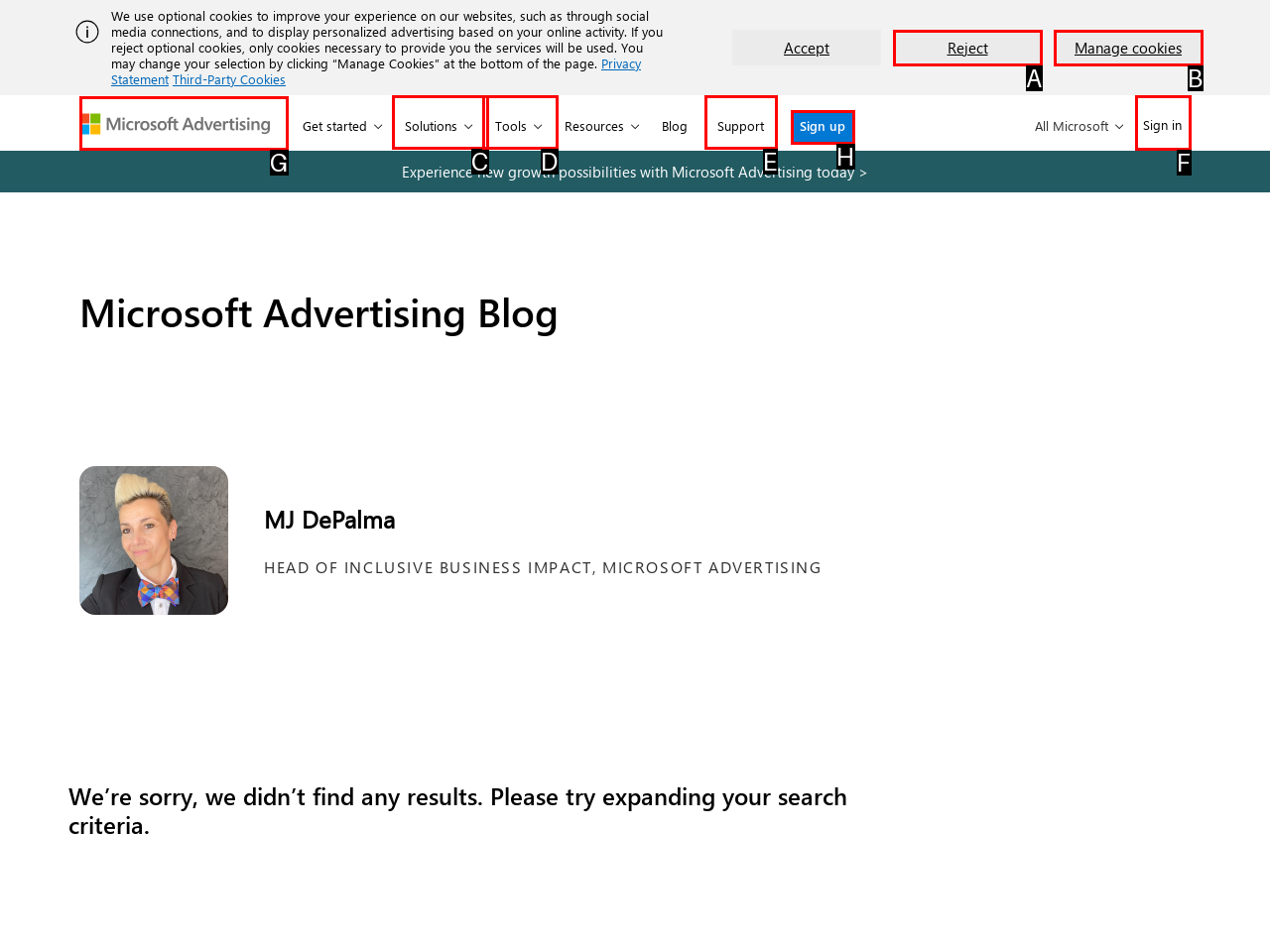Match the element description to one of the options: Sign up
Respond with the corresponding option's letter.

H